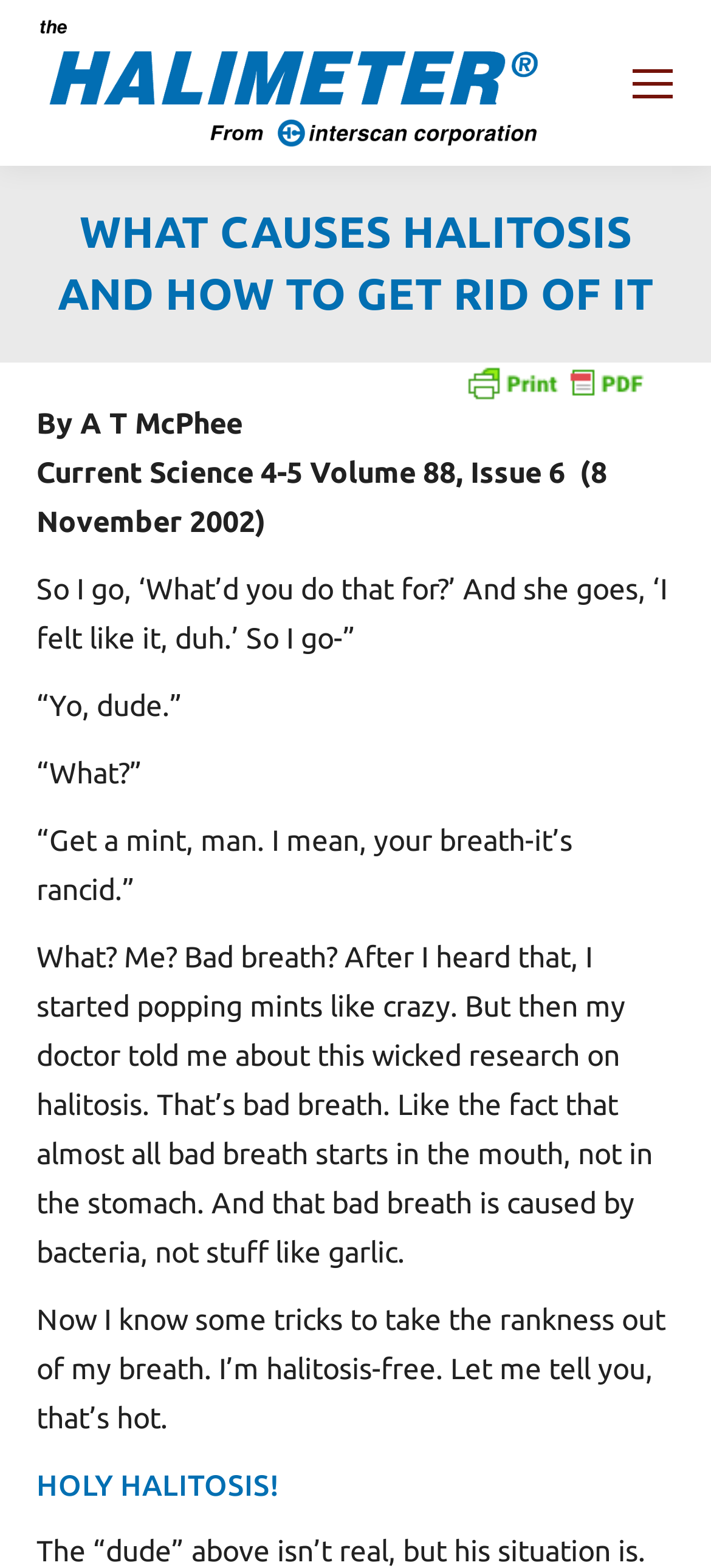Answer the question using only one word or a concise phrase: What is the volume and issue number of the publication?

Volume 88, Issue 6